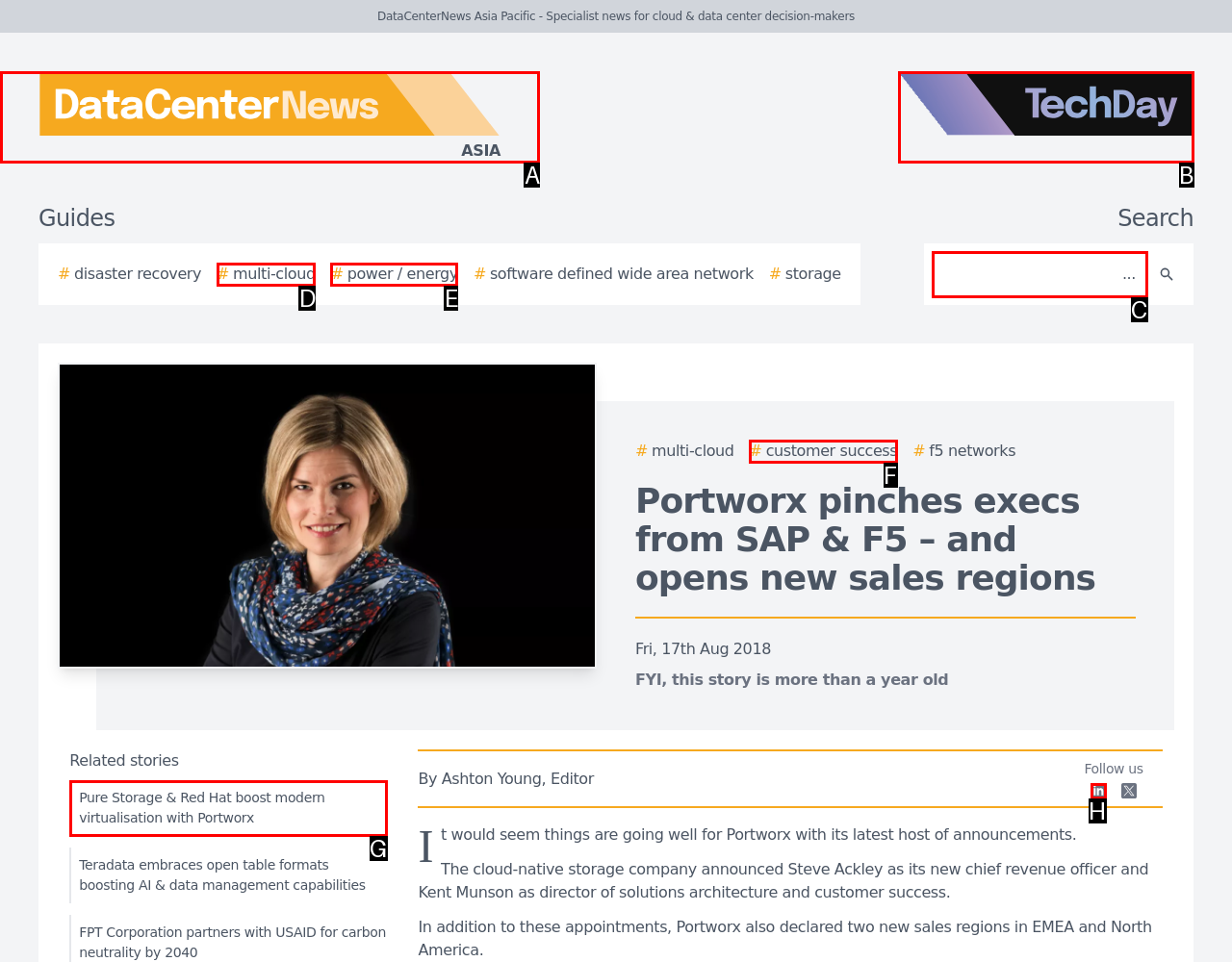Identify the HTML element to click to execute this task: Click on the DataCenterNews Asia Pacific logo Respond with the letter corresponding to the proper option.

A